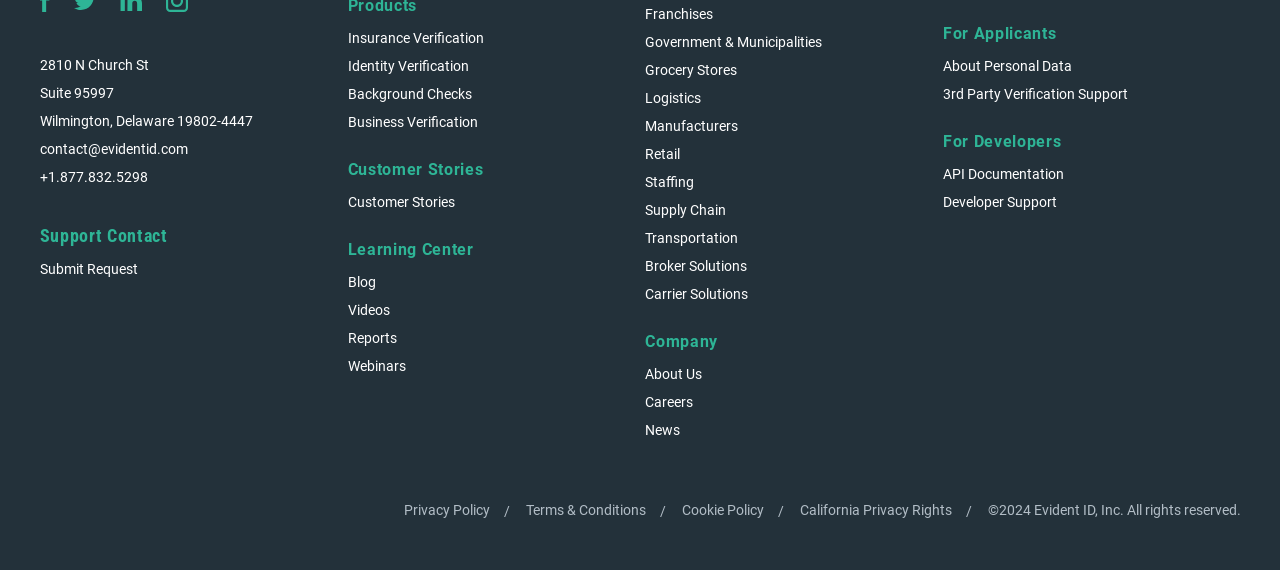Please provide the bounding box coordinates for the UI element as described: "3rd Party Verification Support". The coordinates must be four floats between 0 and 1, represented as [left, top, right, bottom].

[0.737, 0.148, 0.881, 0.185]